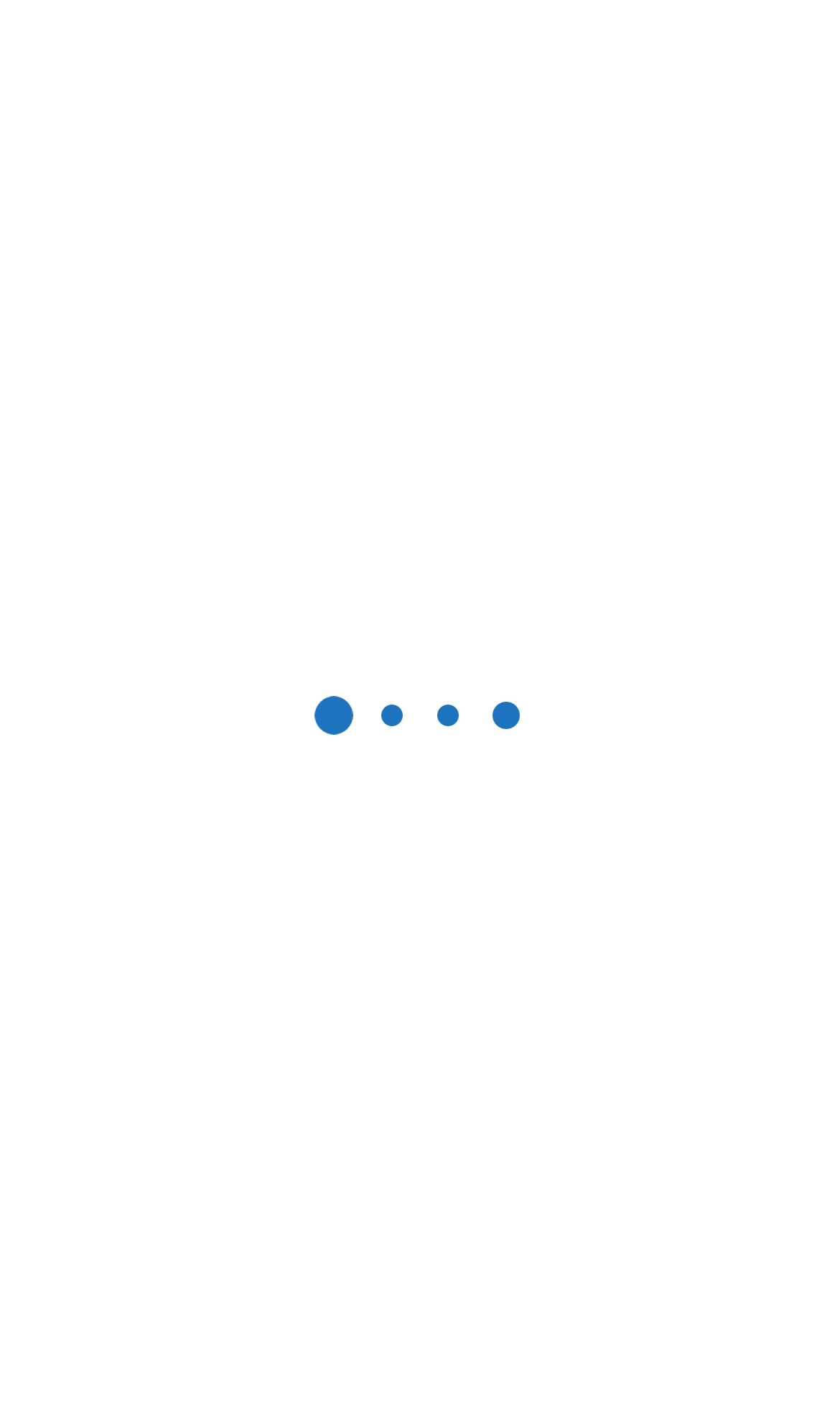How many figures are there at the bottom of the page?
Look at the screenshot and respond with a single word or phrase.

4